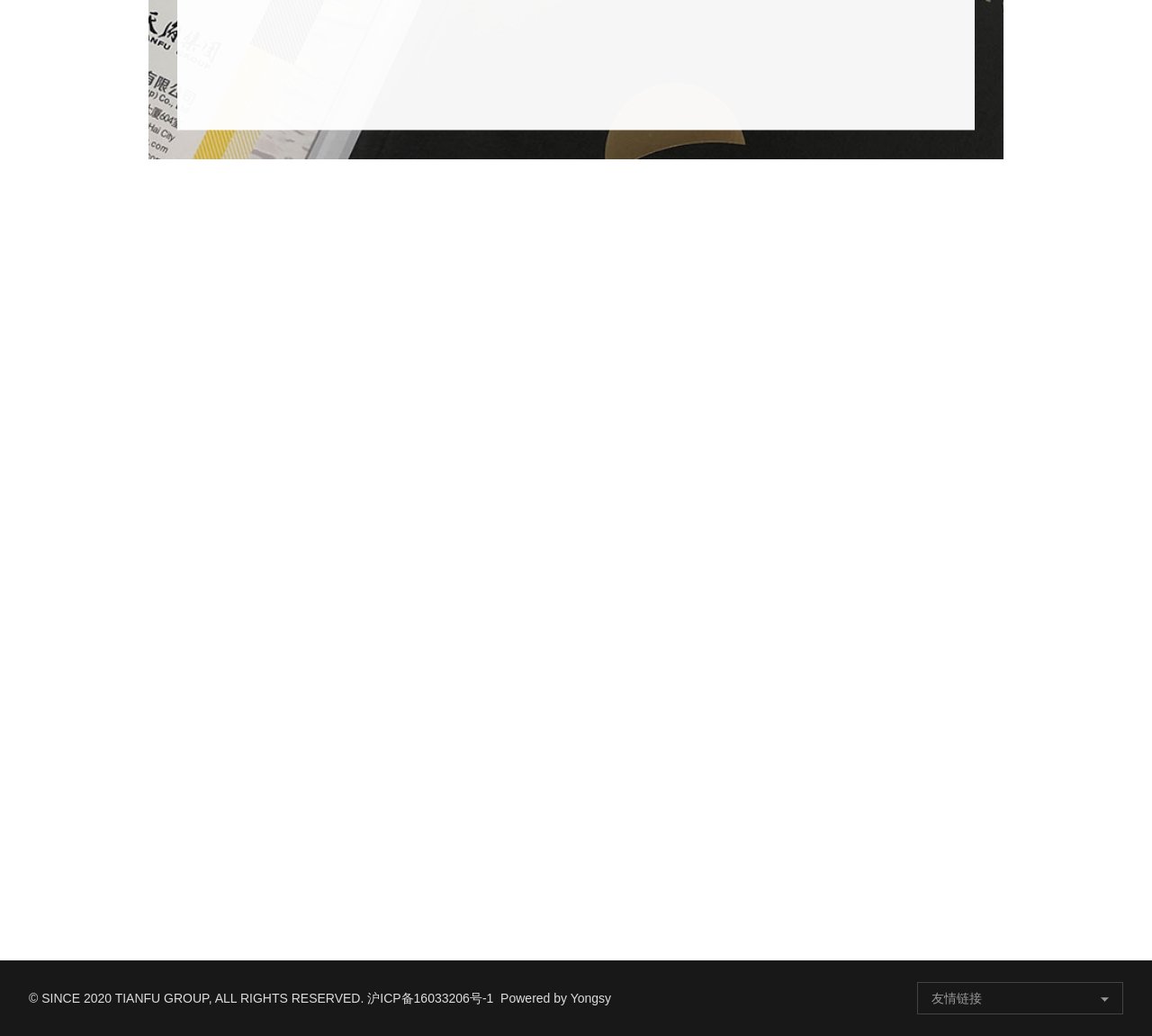Predict the bounding box coordinates of the UI element that matches this description: "沪ICP备16033206号-1". The coordinates should be in the format [left, top, right, bottom] with each value between 0 and 1.

[0.319, 0.957, 0.428, 0.971]